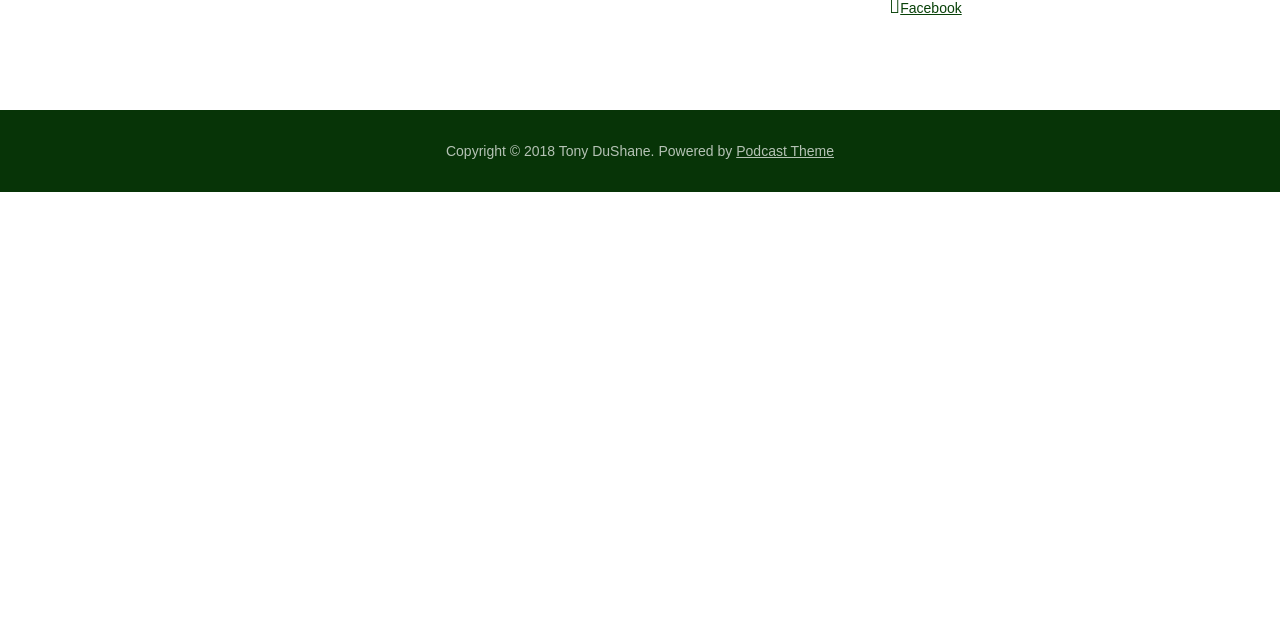Identify the bounding box coordinates for the UI element described as: "11/4/162:43 PM". The coordinates should be provided as four floats between 0 and 1: [left, top, right, bottom].

None